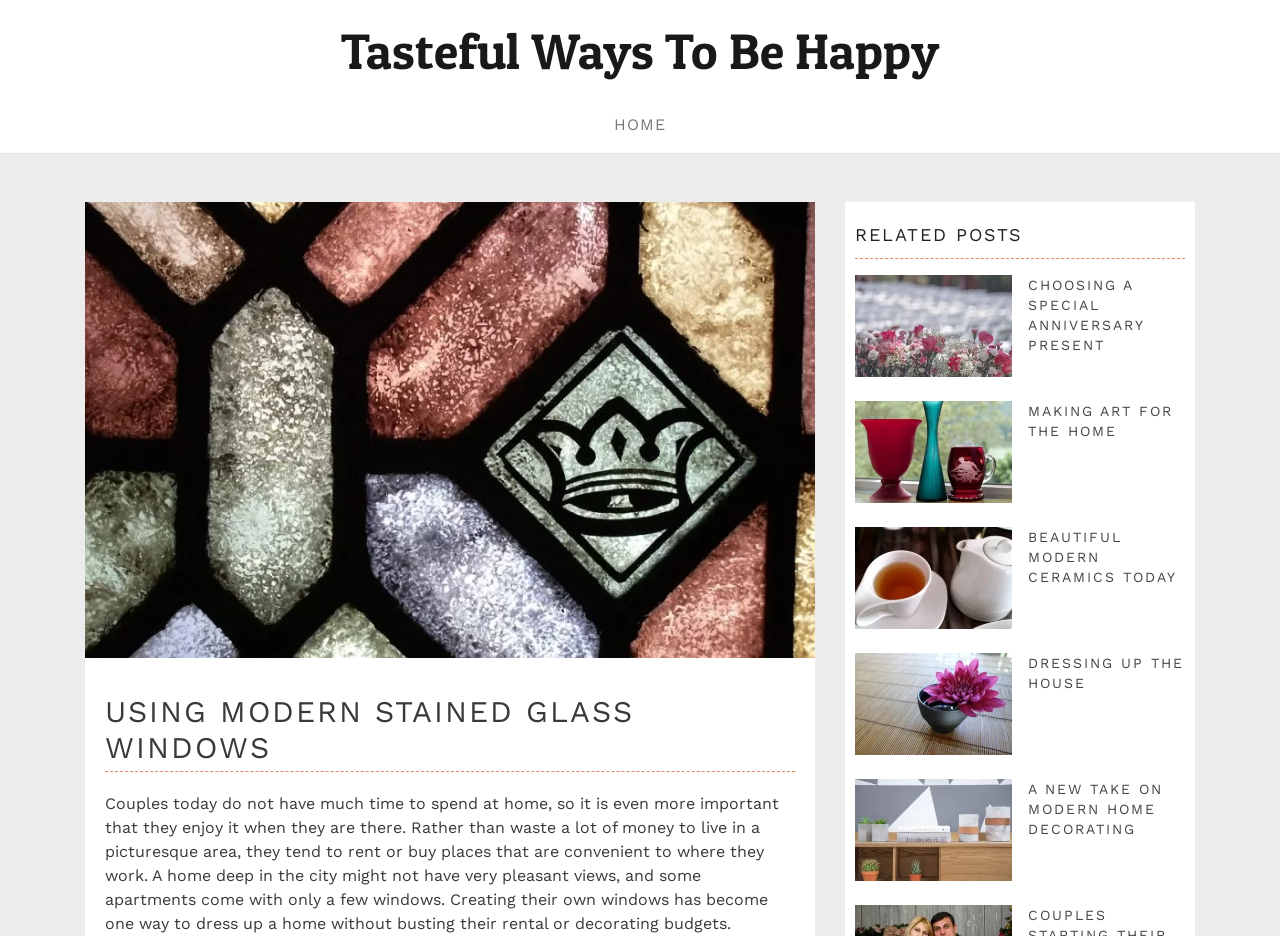Generate a thorough caption that explains the contents of the webpage.

The webpage is about using modern stained glass windows to enhance home decor. At the top, there is a link to "Tasteful Ways To Be Happy" and another link to "HOME". Below these links, there is a large image that takes up most of the width of the page. 

The main content of the page starts with a heading "USING MODERN STAINED GLASS WINDOWS" followed by a paragraph of text that discusses how couples today value their time at home and want to make the most of it. The text also explains how they often live in apartments with limited views and how creating their own windows can be a way to decorate their homes without breaking the bank.

Below this text, there is a section titled "RELATED POSTS" with five links to other articles, each accompanied by an image. The links are to articles about choosing anniversary presents, making art for the home, beautiful modern ceramics, dressing up the house, and a new take on modern home decorating. These links and images are arranged in two columns, with three links on the left and two on the right.